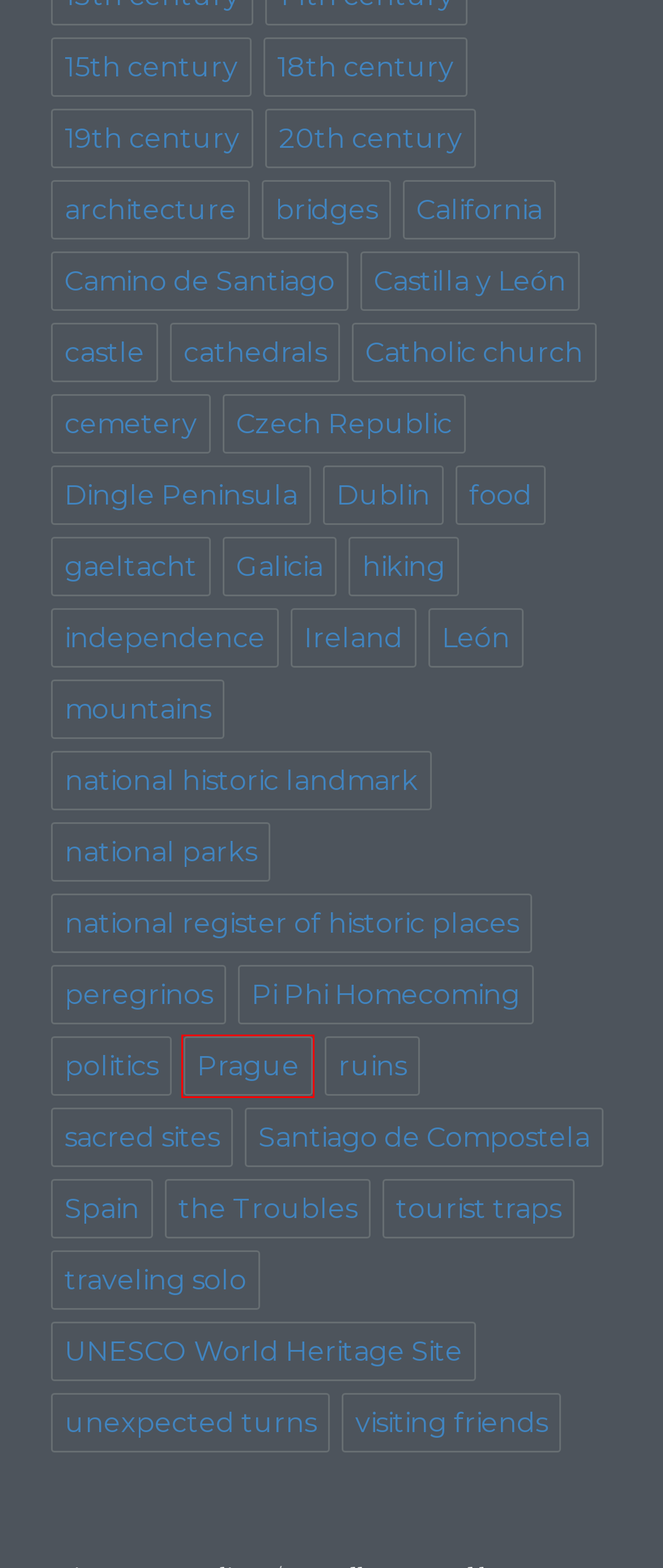Look at the given screenshot of a webpage with a red rectangle bounding box around a UI element. Pick the description that best matches the new webpage after clicking the element highlighted. The descriptions are:
A. national parks – erica goes traveling
B. cathedrals – erica goes traveling
C. national historic landmark – erica goes traveling
D. visiting friends – erica goes traveling
E. Prague – erica goes traveling
F. 19th century – erica goes traveling
G. 15th century – erica goes traveling
H. cemetery – erica goes traveling

E